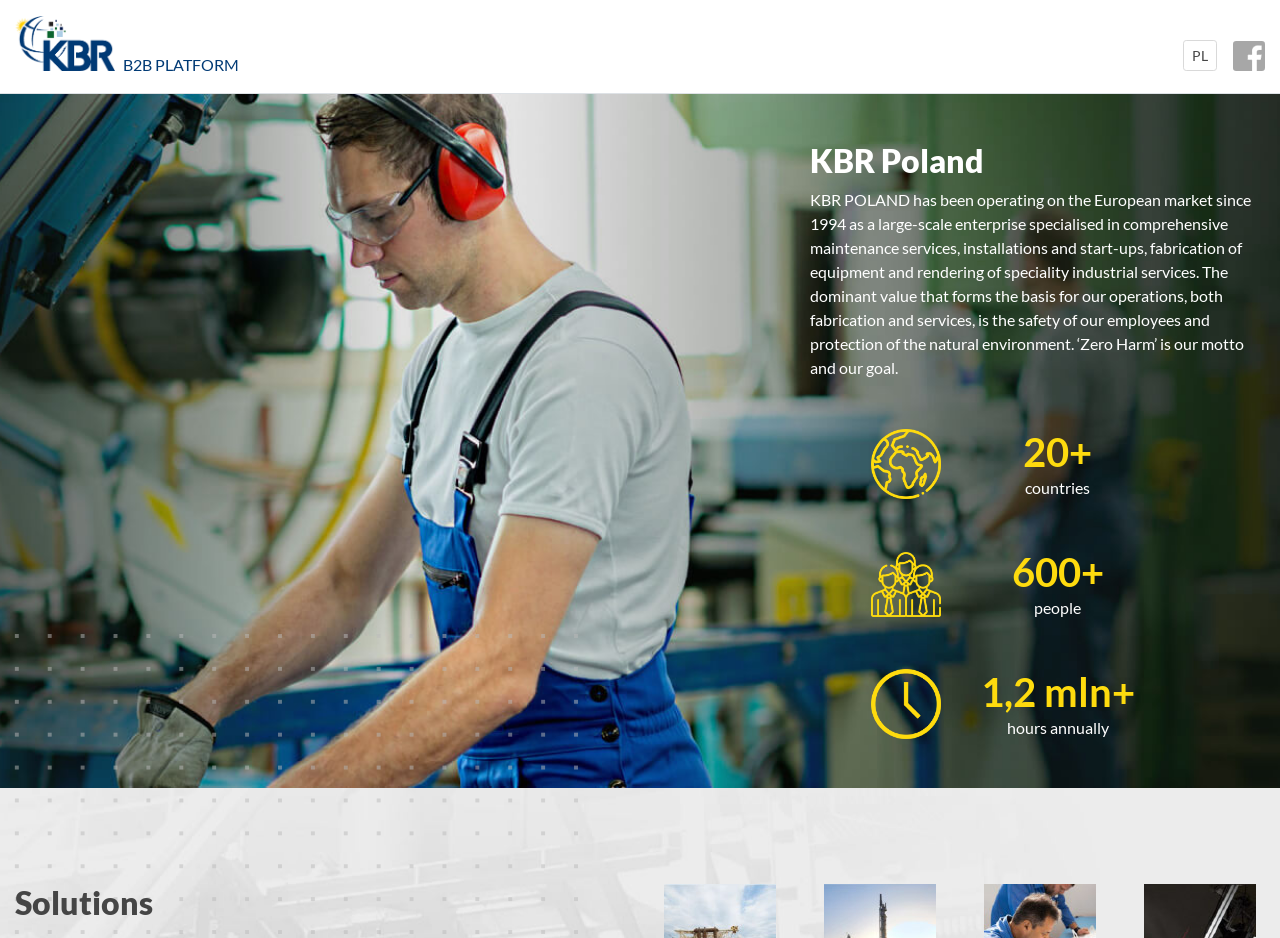How many people work for KBR Poland?
From the screenshot, supply a one-word or short-phrase answer.

600